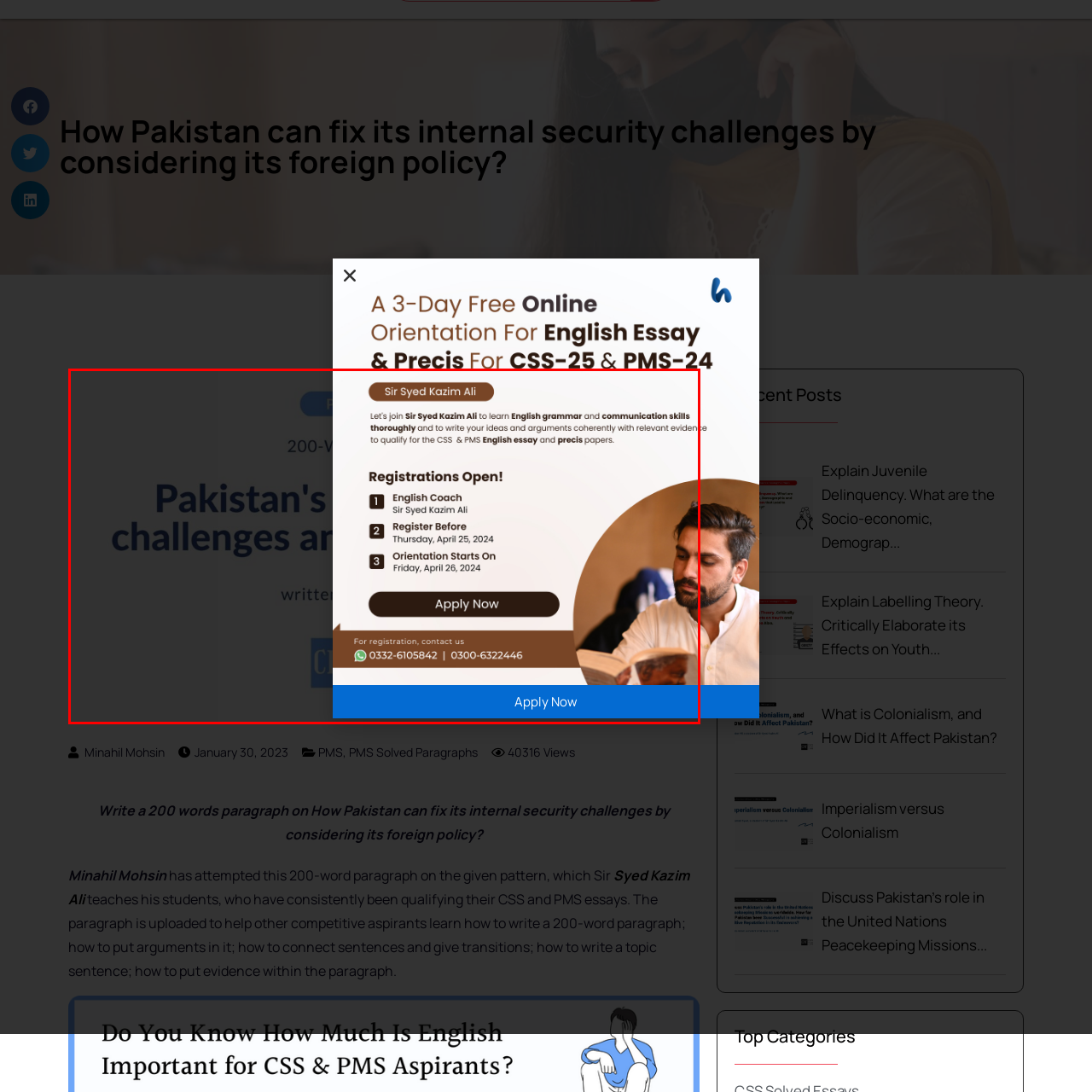Concentrate on the section within the teal border, What is the focus of the essay writing program? 
Provide a single word or phrase as your answer.

Internal security challenges of Pakistan